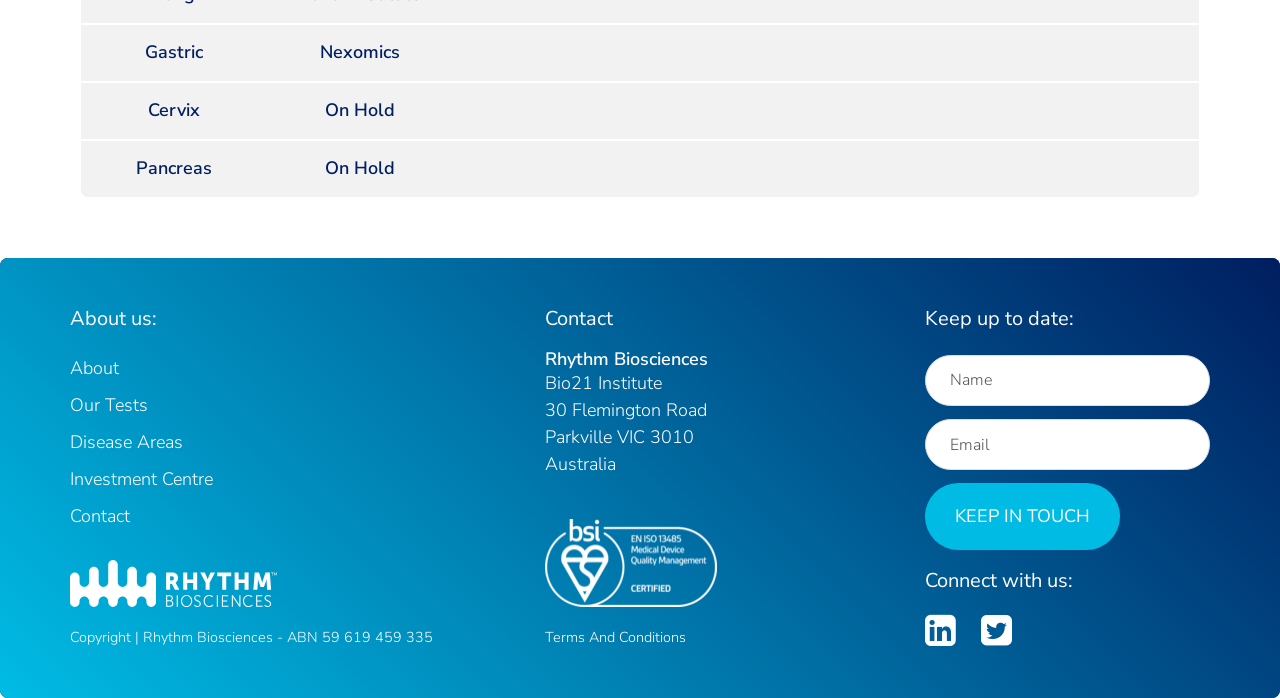Specify the bounding box coordinates of the area to click in order to follow the given instruction: "Click on About."

[0.055, 0.501, 0.426, 0.554]